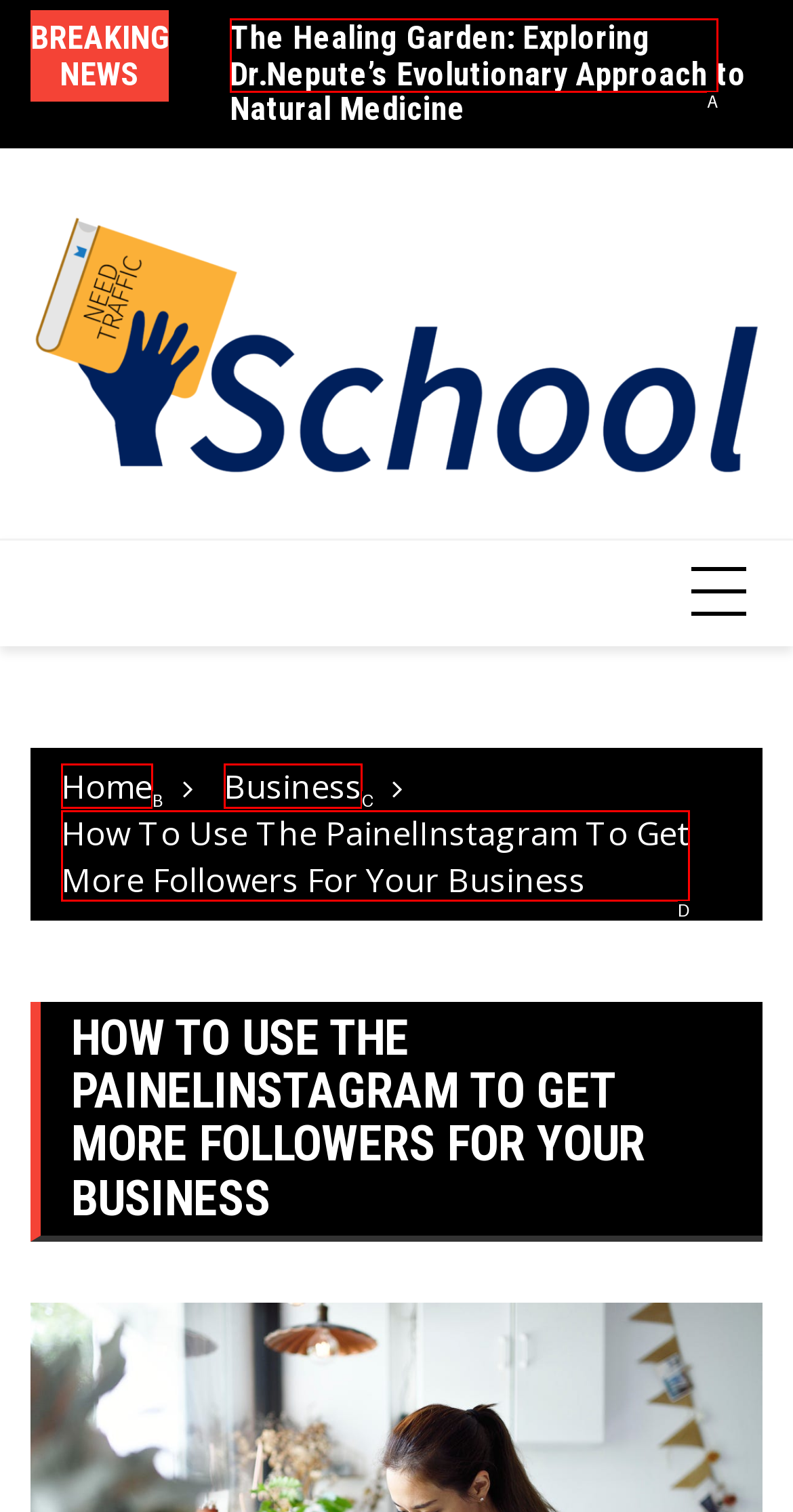Which UI element matches this description: Business?
Reply with the letter of the correct option directly.

C